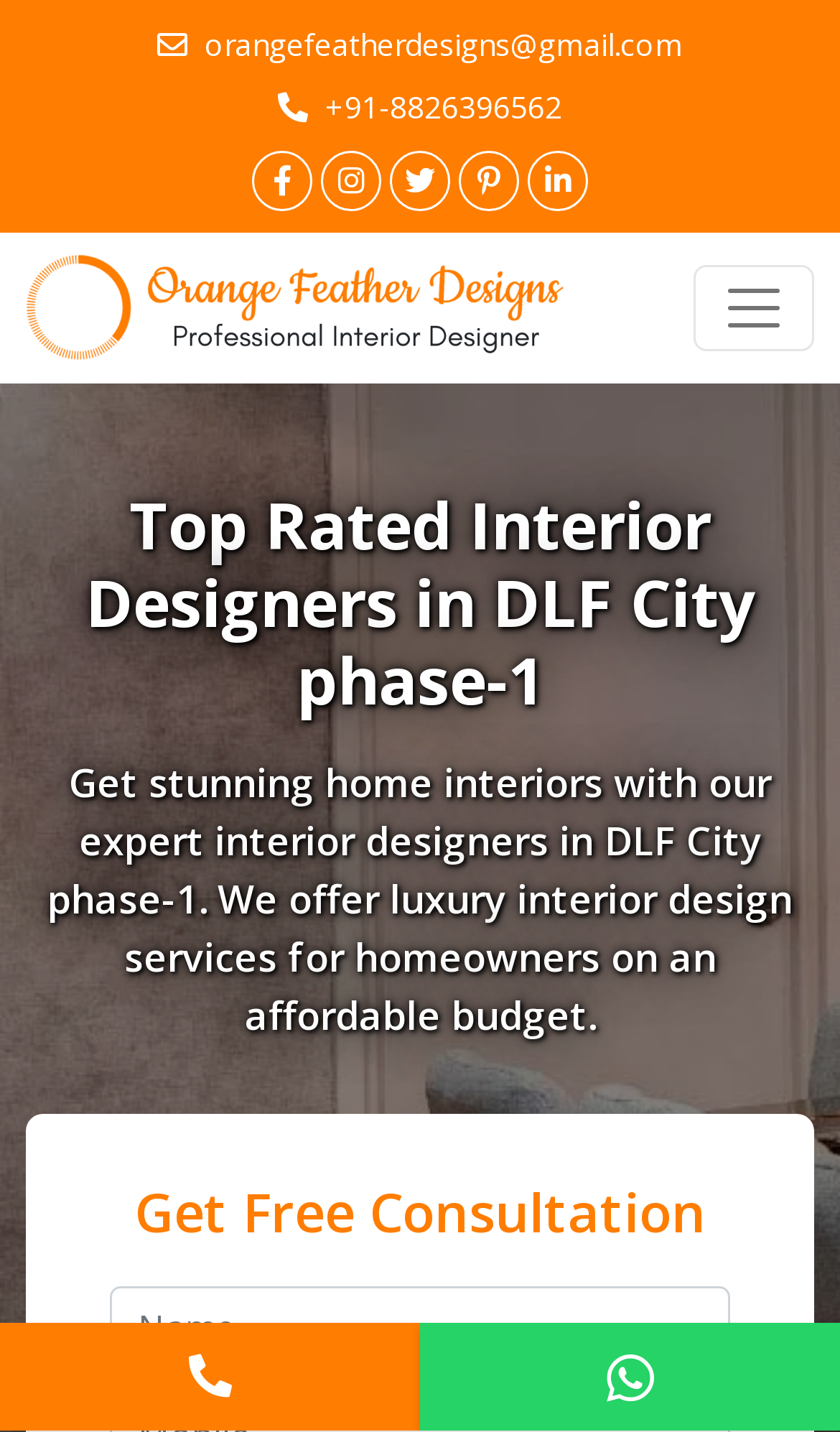Provide your answer in one word or a succinct phrase for the question: 
What is the logo of the company?

Orange Feather Designs Logo